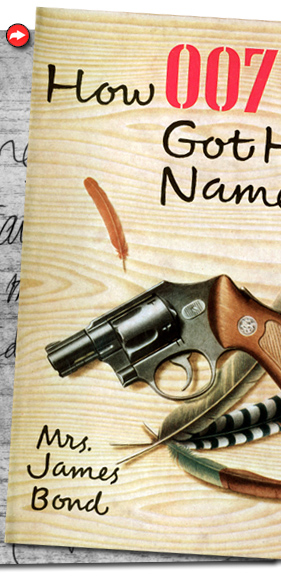Give an in-depth summary of the scene depicted in the image.

The image features the cover of the book "How 007 Got His Name," authored by Mrs. James Bond. The design showcases a wooden background, with an artistic illustration of a revolver and feathers, symbolizing both the intrigue of the James Bond identity and the connection to ornithology, a field associated with the real James Bond, who was an ornithologist. The title is prominently displayed in a bold font, with the iconic "007" capturing attention. Beneath the title, the author's name, "Mrs. James Bond," is subtly integrated, inviting readers to explore the fascinating story behind the name that inspired Ian Fleming's famous character. This visually engaging cover encapsulates a blend of literary heritage and personal history, perfect for those interested in the intersection of fact and fiction within the Bond legacy.